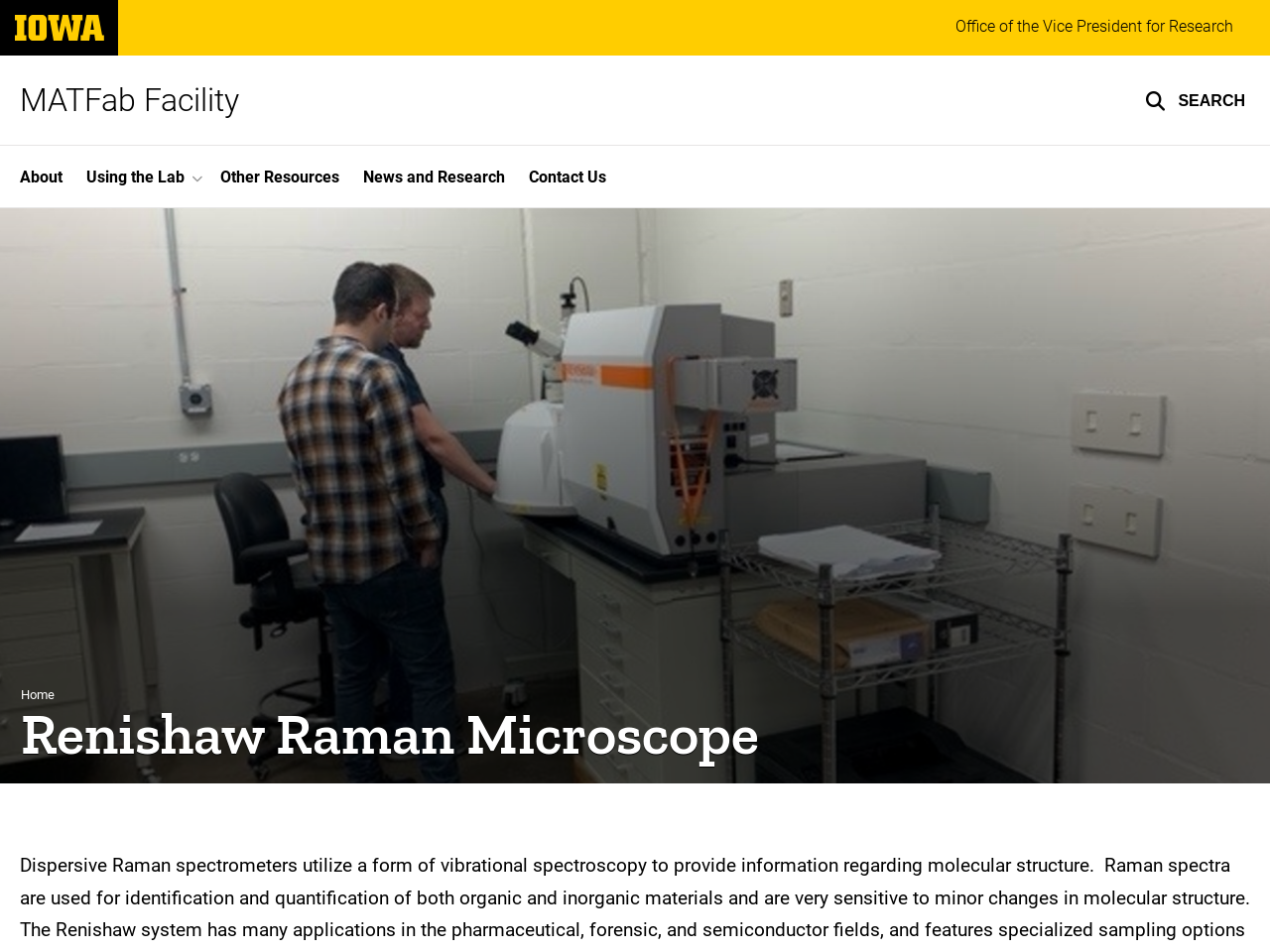Locate the UI element described by News and Research in the provided webpage screenshot. Return the bounding box coordinates in the format (top-left x, top-left y, bottom-right x, bottom-right y), ensuring all values are between 0 and 1.

[0.277, 0.153, 0.407, 0.218]